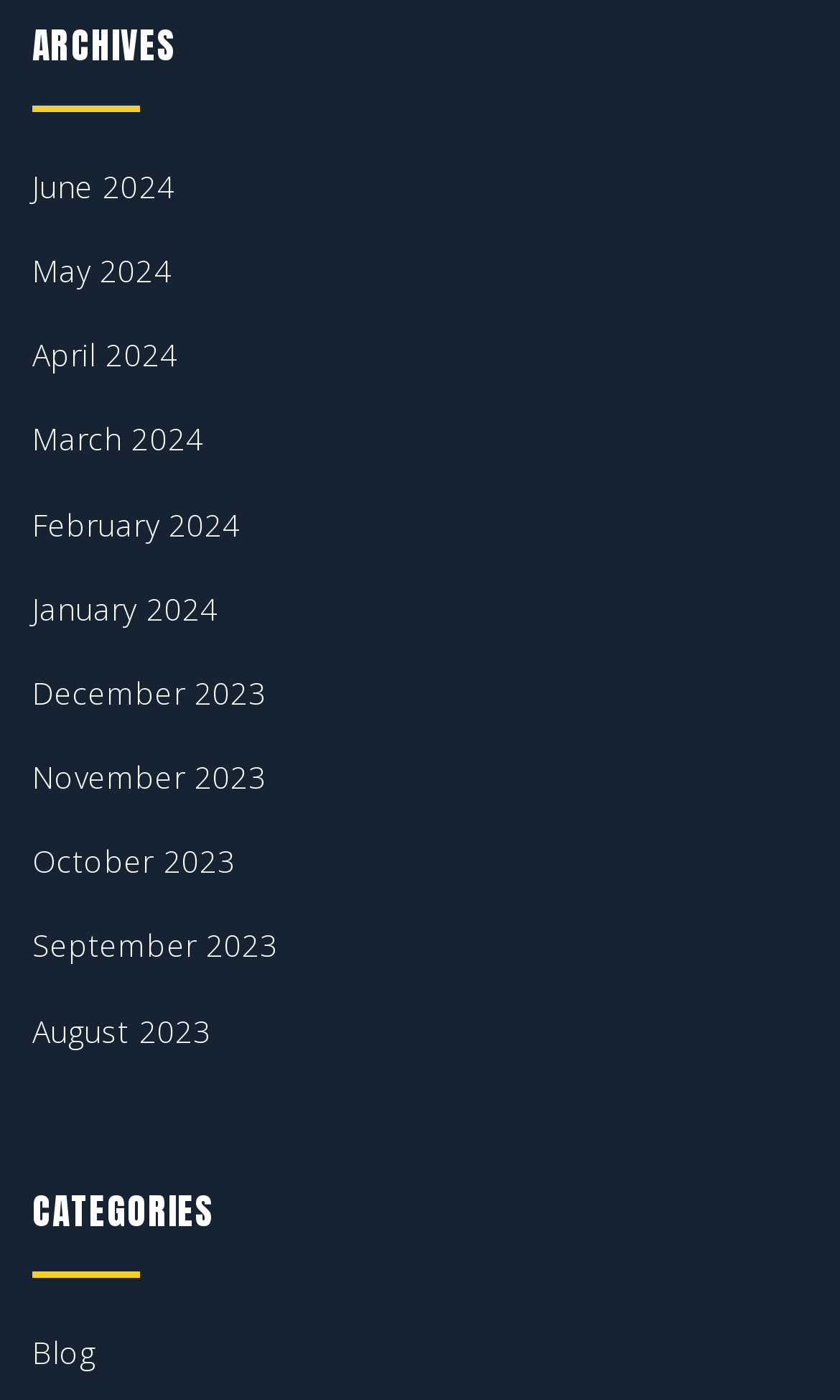Can you find the bounding box coordinates of the area I should click to execute the following instruction: "Log In"?

None